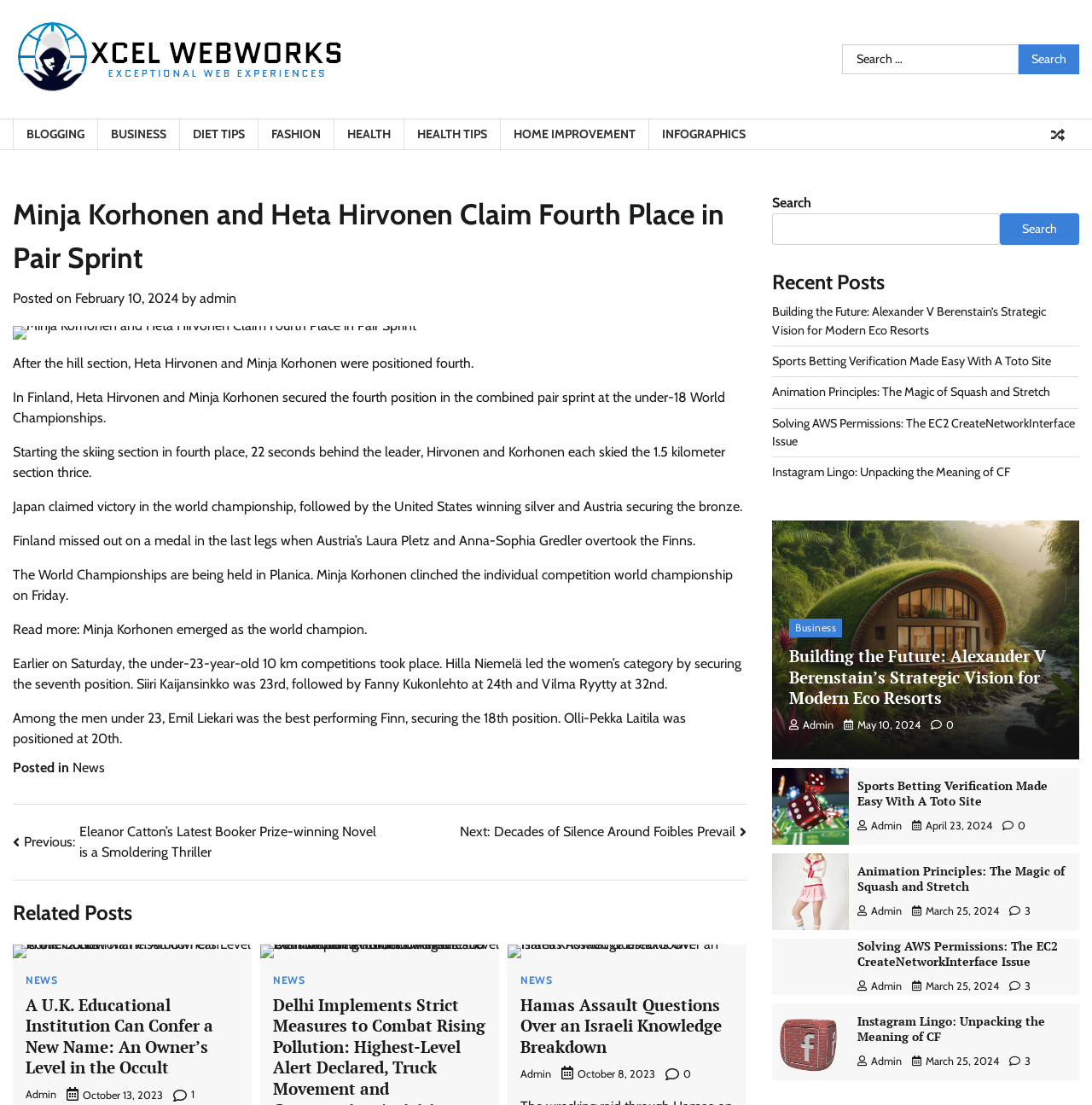Predict the bounding box of the UI element based on the description: "parent_node: Search for: value="Search"". The coordinates should be four float numbers between 0 and 1, formatted as [left, top, right, bottom].

[0.932, 0.04, 0.988, 0.067]